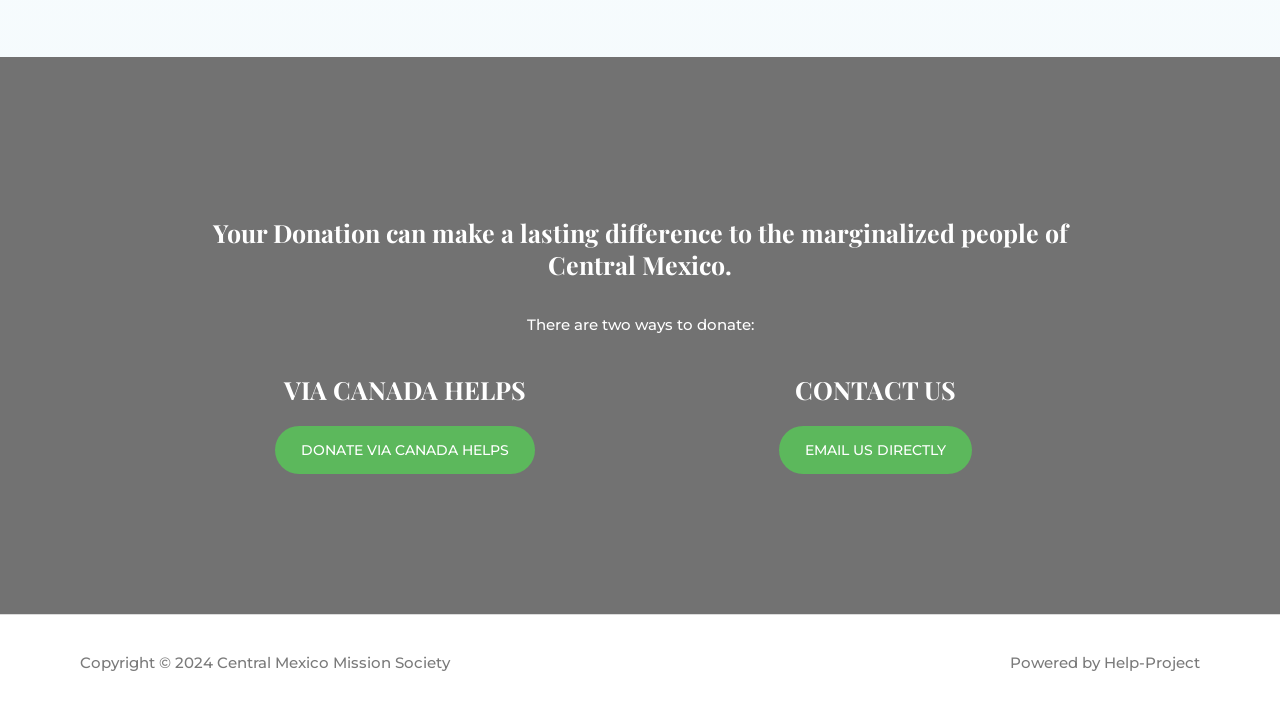Find the bounding box coordinates of the UI element according to this description: "Powered by Help-Project".

[0.789, 0.918, 0.938, 0.945]